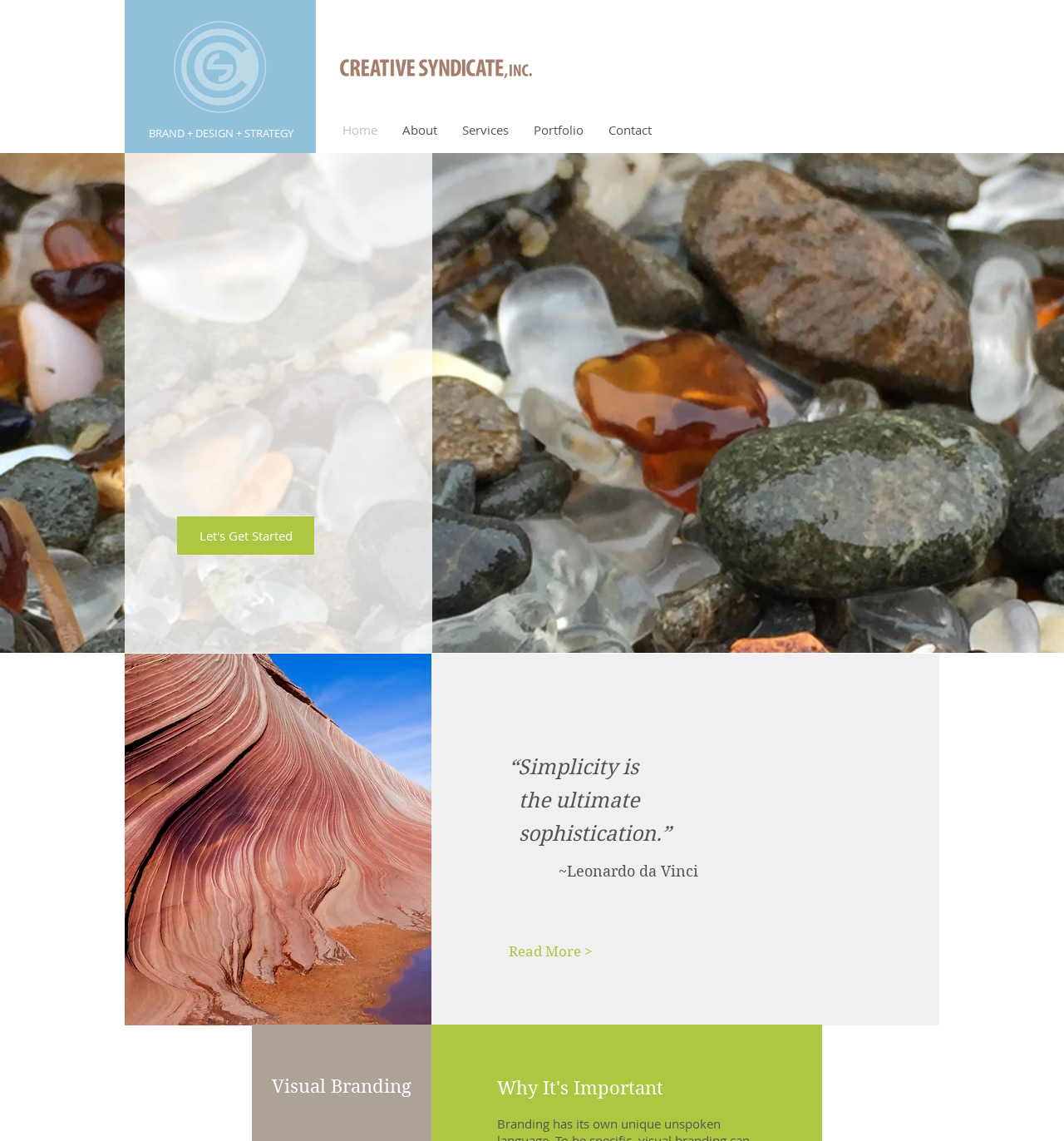Answer the question with a single word or phrase: 
What is the quote about?

Simplicity